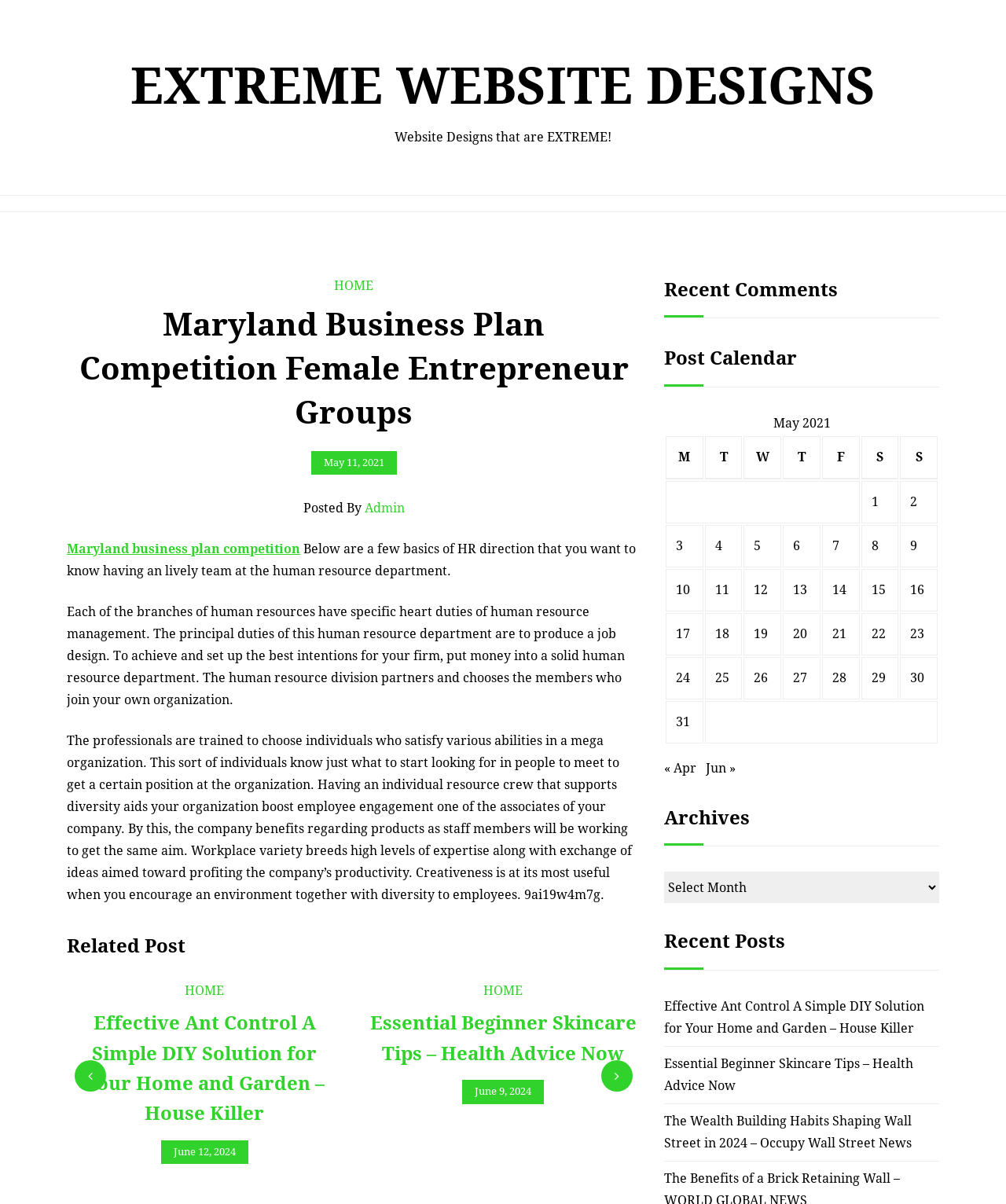Find the bounding box coordinates of the area to click in order to follow the instruction: "Click on the 'Effective Ant Control A Simple DIY Solution for Your Home and Garden – House Killer' link".

[0.066, 0.838, 0.34, 0.938]